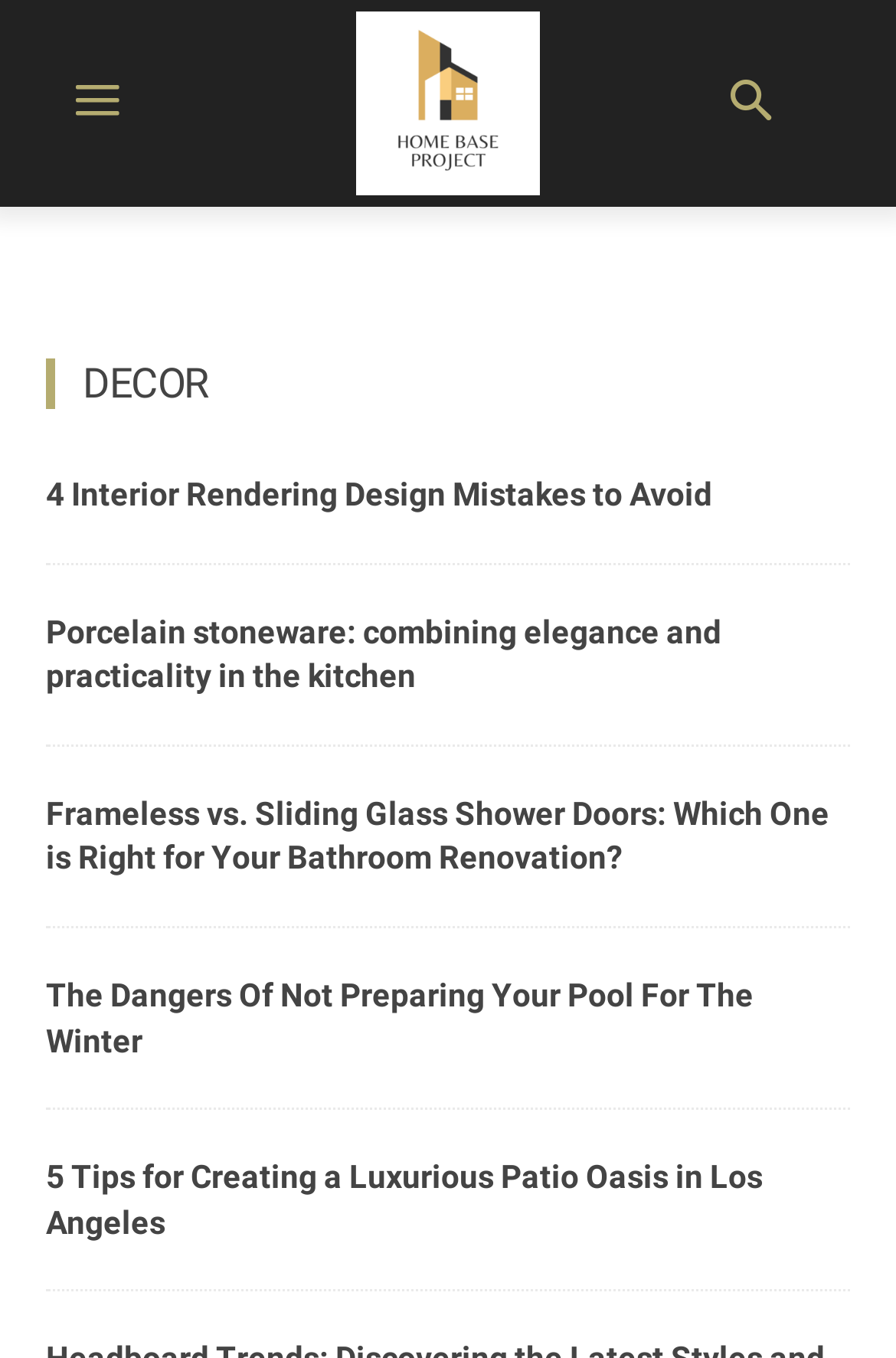Given the content of the image, can you provide a detailed answer to the question?
What is the topic of the first article link?

The first article link has the title '4 Interior Rendering Design Mistakes to Avoid', indicating that the topic of the article is related to interior design and rendering mistakes.